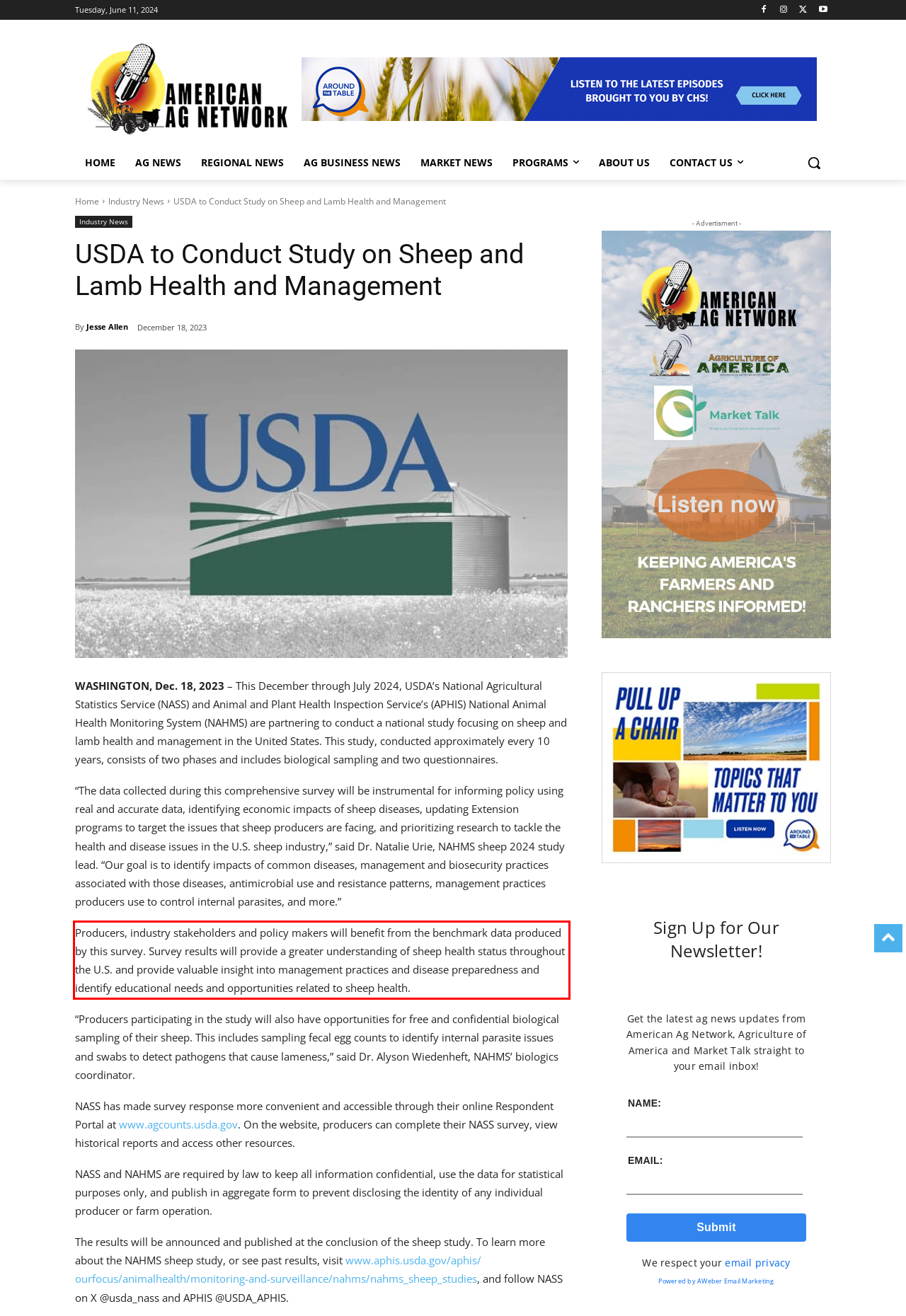Analyze the screenshot of a webpage where a red rectangle is bounding a UI element. Extract and generate the text content within this red bounding box.

Producers, industry stakeholders and policy makers will benefit from the benchmark data produced by this survey. Survey results will provide a greater understanding of sheep health status throughout the U.S. and provide valuable insight into management practices and disease preparedness and identify educational needs and opportunities related to sheep health.